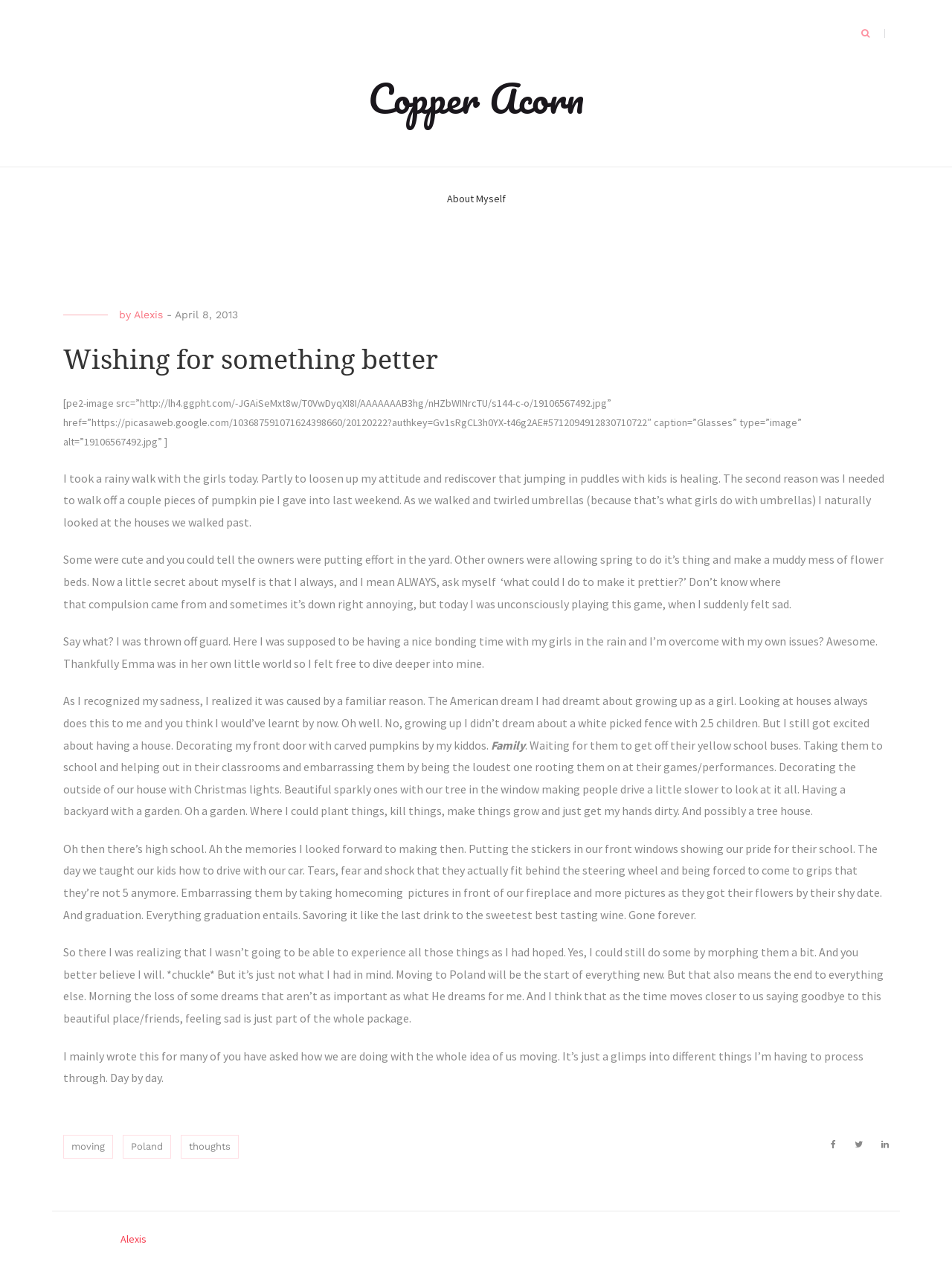Locate the bounding box coordinates of the element that needs to be clicked to carry out the instruction: "Click 'Contact Us'". The coordinates should be given as four float numbers ranging from 0 to 1, i.e., [left, top, right, bottom].

None